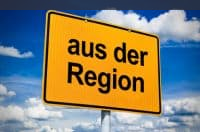Give a one-word or one-phrase response to the question: 
What is the color of the sky in the image?

Blue